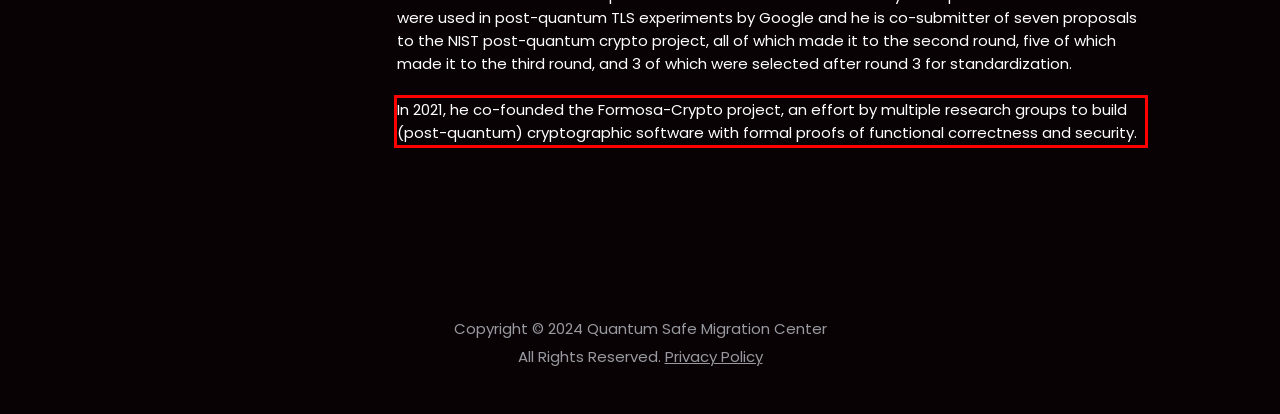With the given screenshot of a webpage, locate the red rectangle bounding box and extract the text content using OCR.

In 2021, he co-founded the Formosa-Crypto project, an effort by multiple research groups to build (post-quantum) cryptographic software with formal proofs of functional correctness and security.